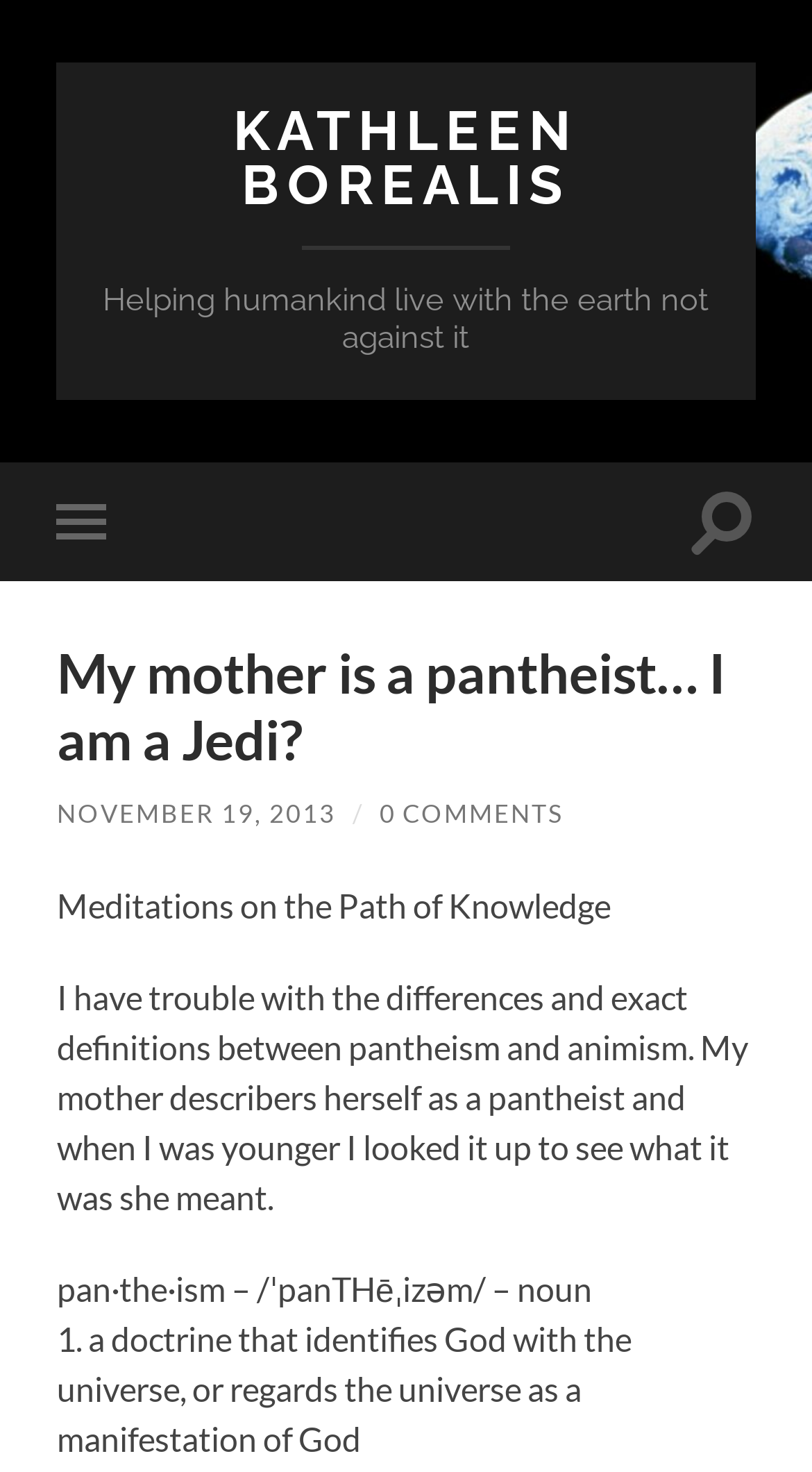Please provide a one-word or short phrase answer to the question:
What is the definition of pantheism?

a doctrine that identifies God with the universe